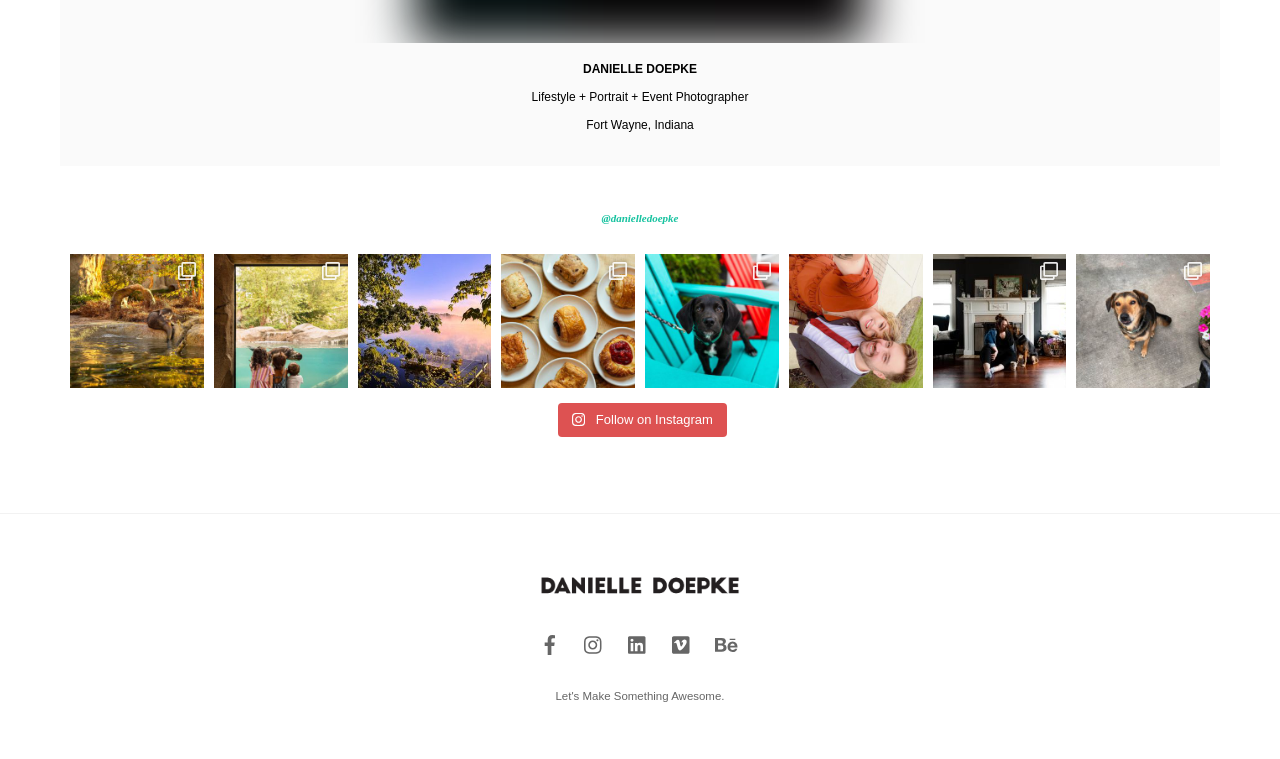What is the photographer's name?
Answer the question with a detailed and thorough explanation.

The photographer's name is mentioned at the top of the webpage as 'DANIELLE DOEPKE' in a static text element.